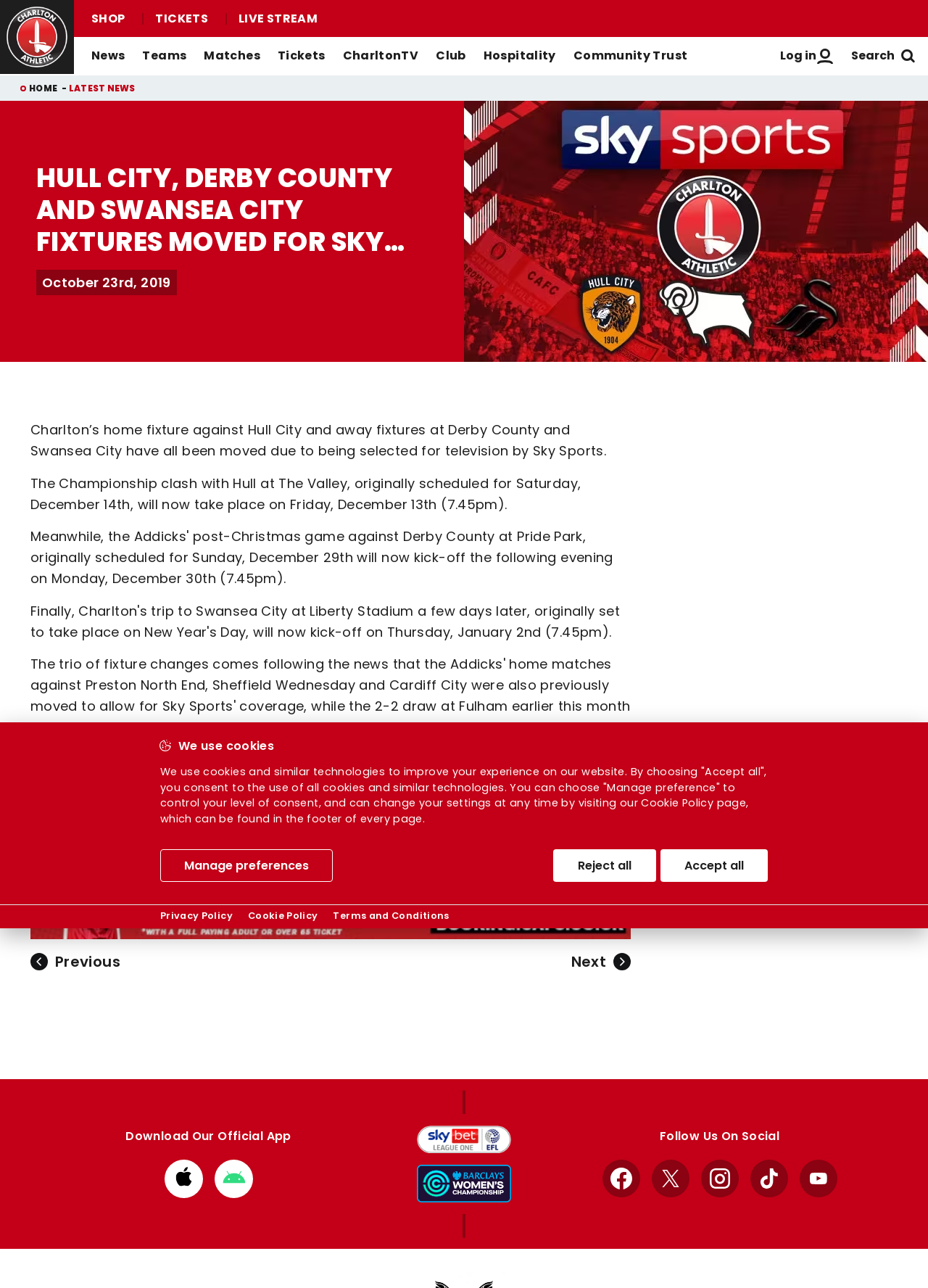Your task is to find and give the main heading text of the webpage.

HULL CITY, DERBY COUNTY AND SWANSEA CITY FIXTURES MOVED FOR SKY SPORTS COVERAGE